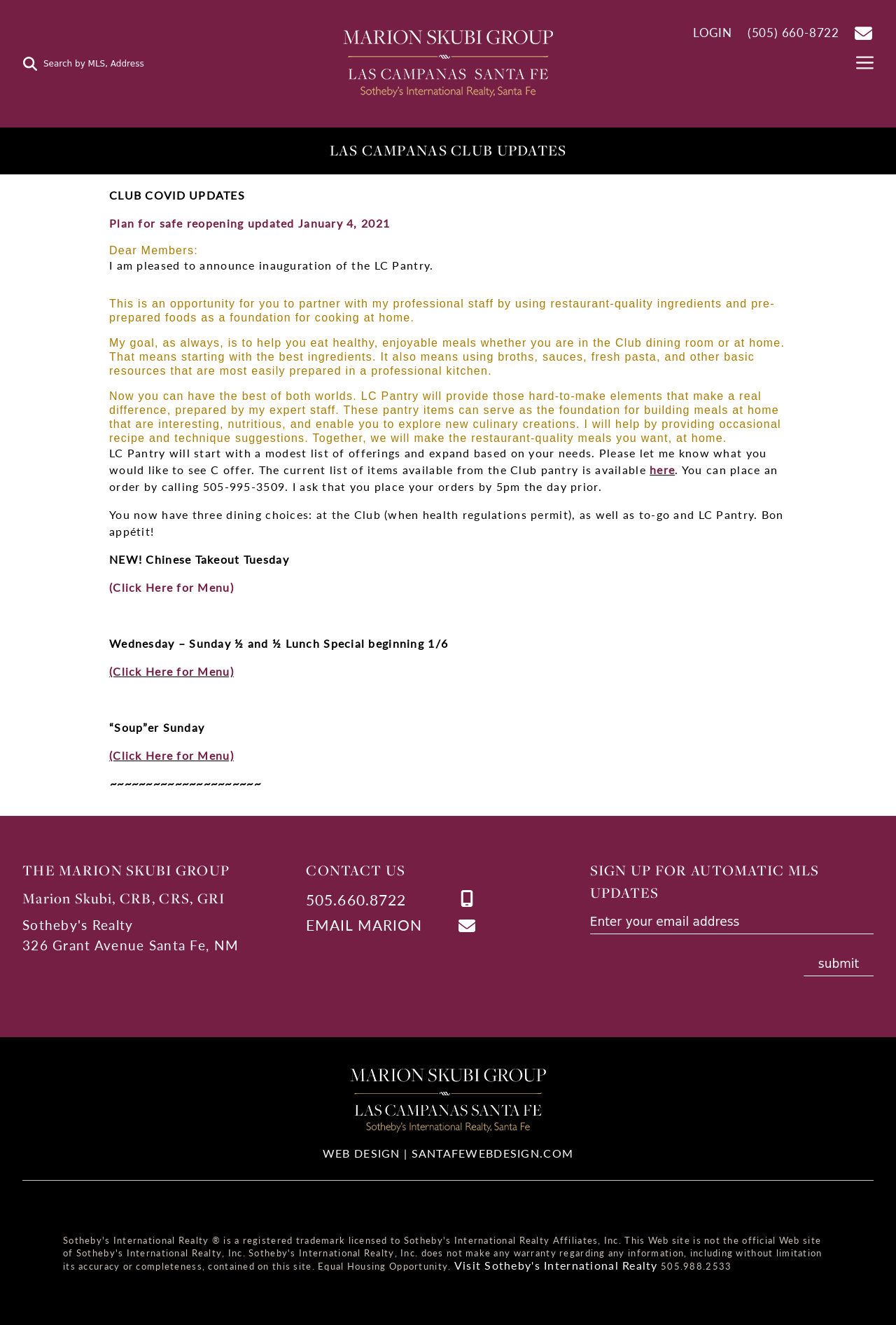What is the address of Marion Skubi's office?
Please provide a comprehensive answer based on the information in the image.

I found the answer by looking at the contact information section of the webpage, which lists the address as 326 Grant Avenue Santa Fe, NM.